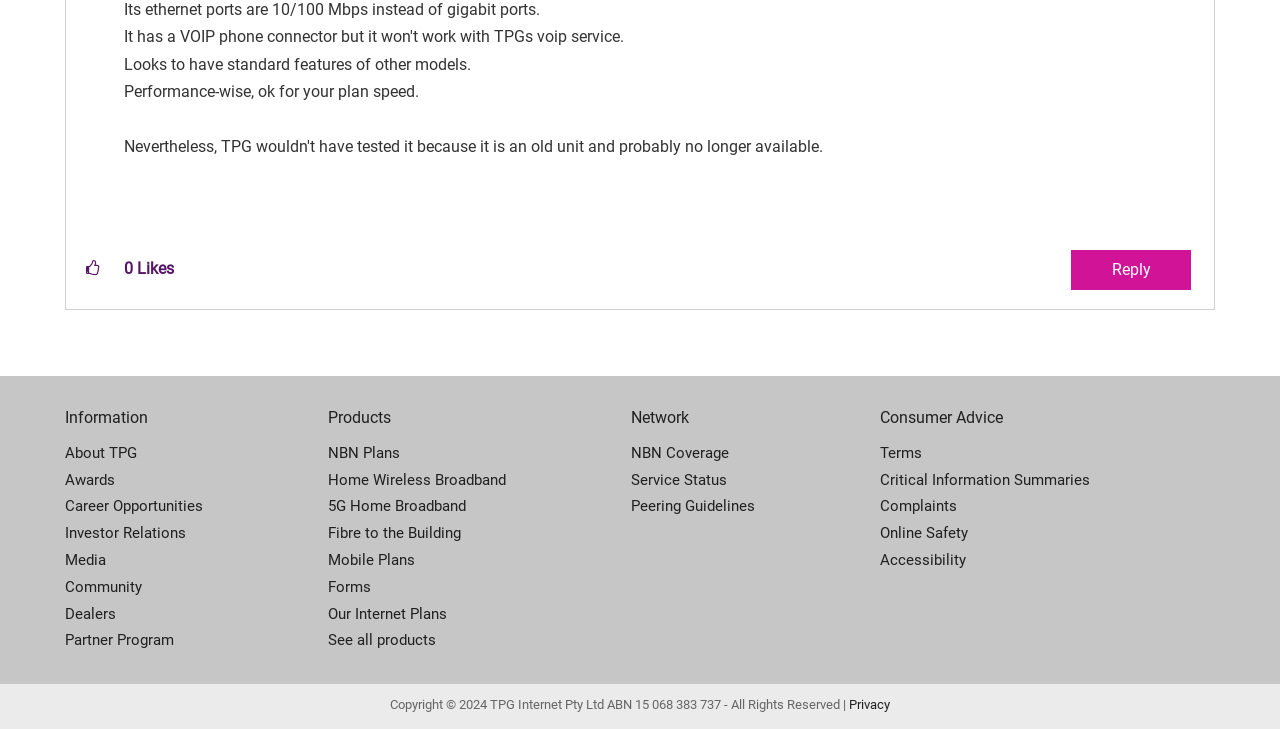Please identify the bounding box coordinates for the region that you need to click to follow this instruction: "Explore NBN Plans".

[0.256, 0.603, 0.493, 0.64]